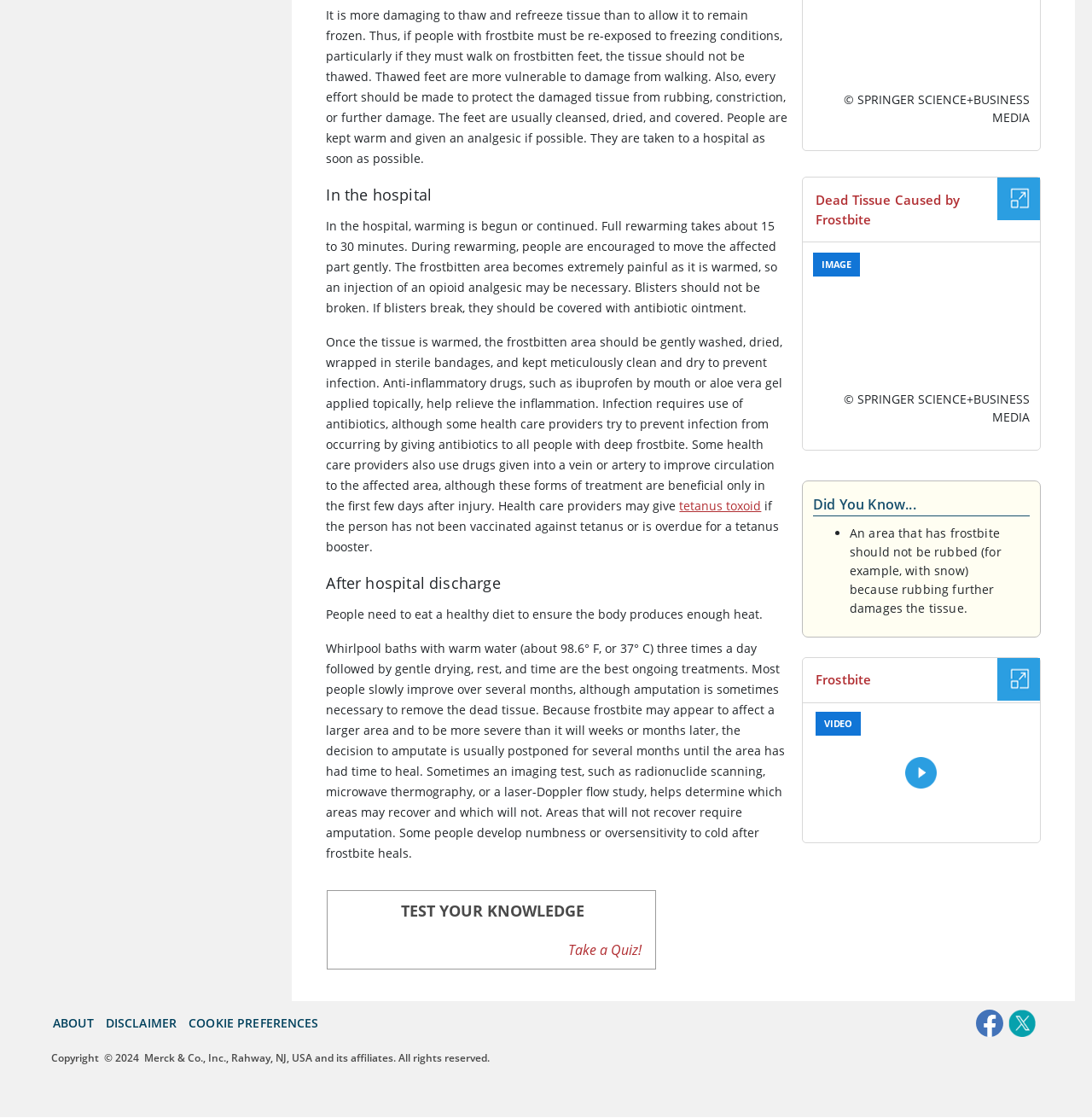Please identify the coordinates of the bounding box for the clickable region that will accomplish this instruction: "Download the free MSD Manual App".

[0.682, 0.796, 0.937, 0.865]